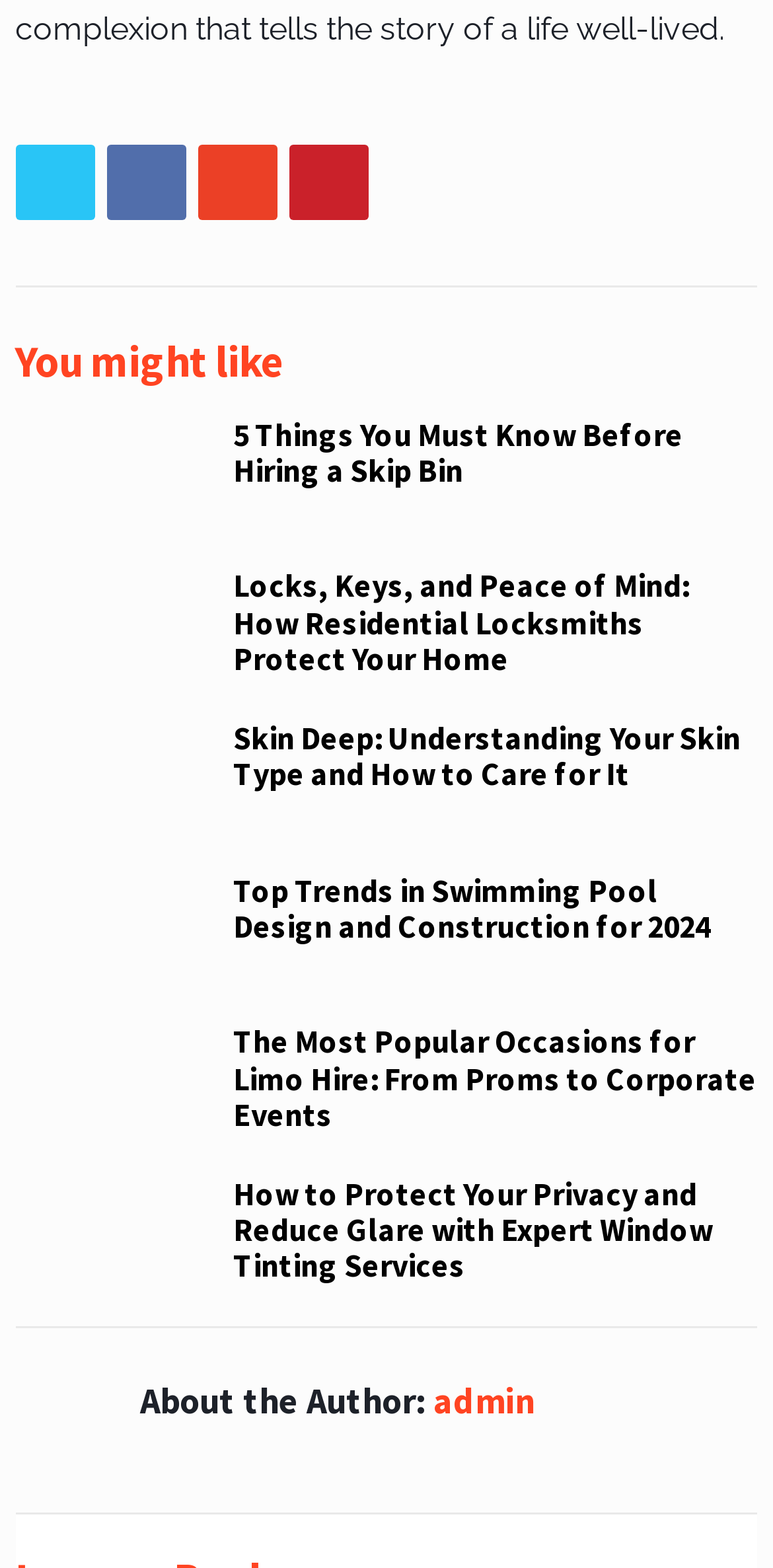Find the bounding box coordinates of the area that needs to be clicked in order to achieve the following instruction: "visit the third link". The coordinates should be specified as four float numbers between 0 and 1, i.e., [left, top, right, bottom].

None